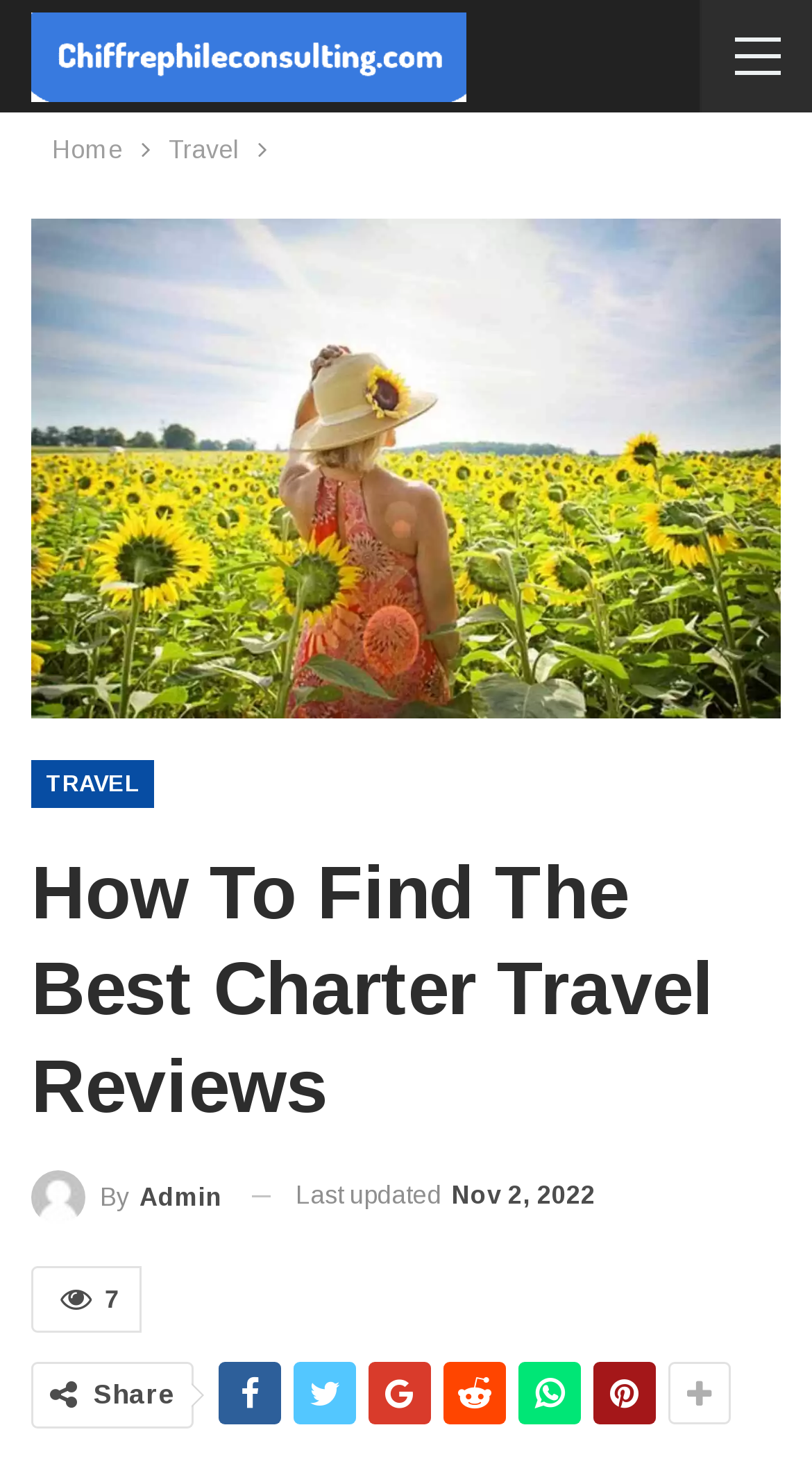Using the provided description: "By admin", find the bounding box coordinates of the corresponding UI element. The output should be four float numbers between 0 and 1, in the format [left, top, right, bottom].

[0.038, 0.797, 0.272, 0.835]